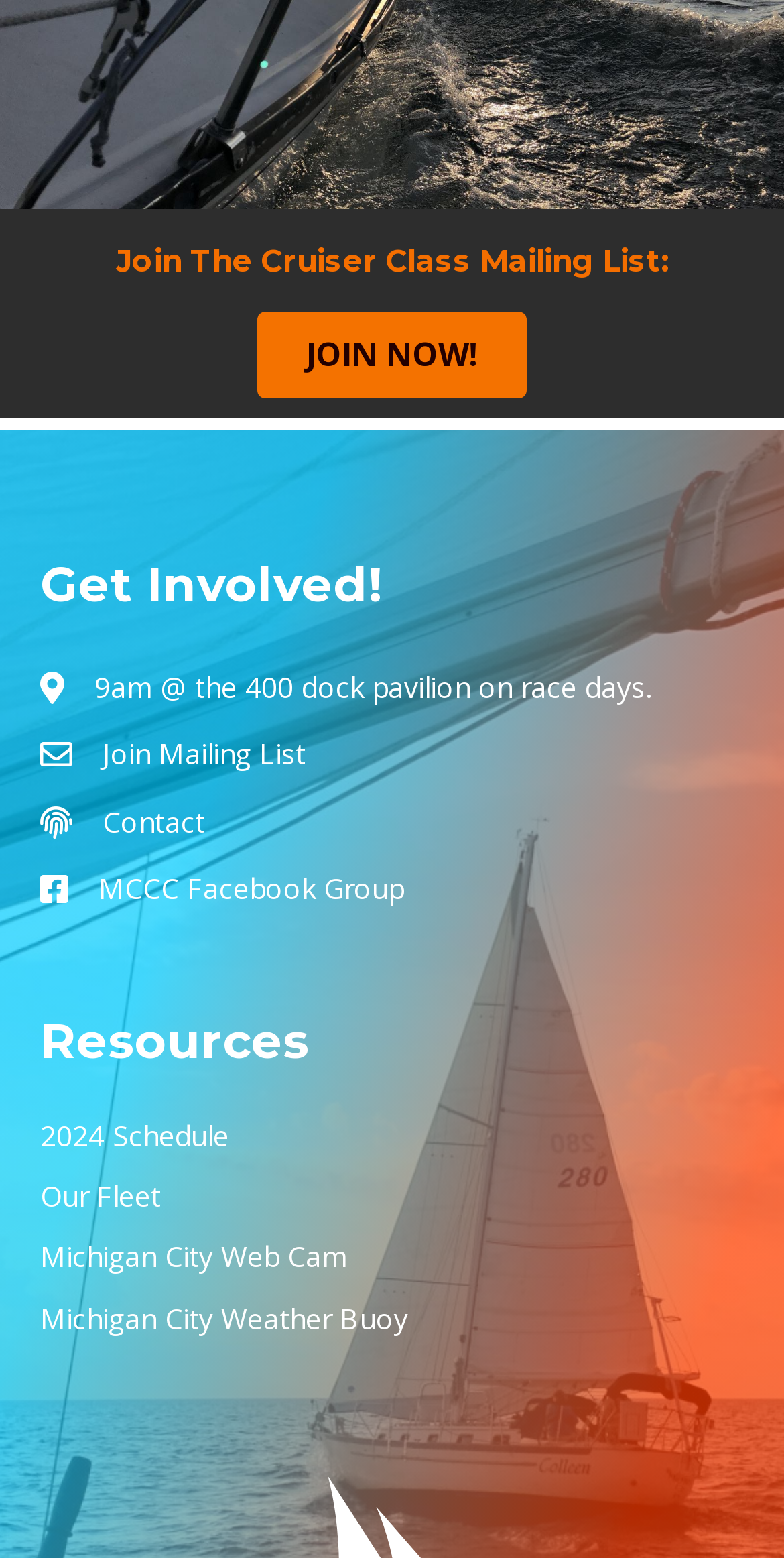From the image, can you give a detailed response to the question below:
What is the second link under the 'Resources' heading?

The links under the 'Resources' heading are '2024 Schedule', 'Our Fleet', 'Michigan City Web Cam', and 'Michigan City Weather Buoy', which makes 'Our Fleet' the second link.